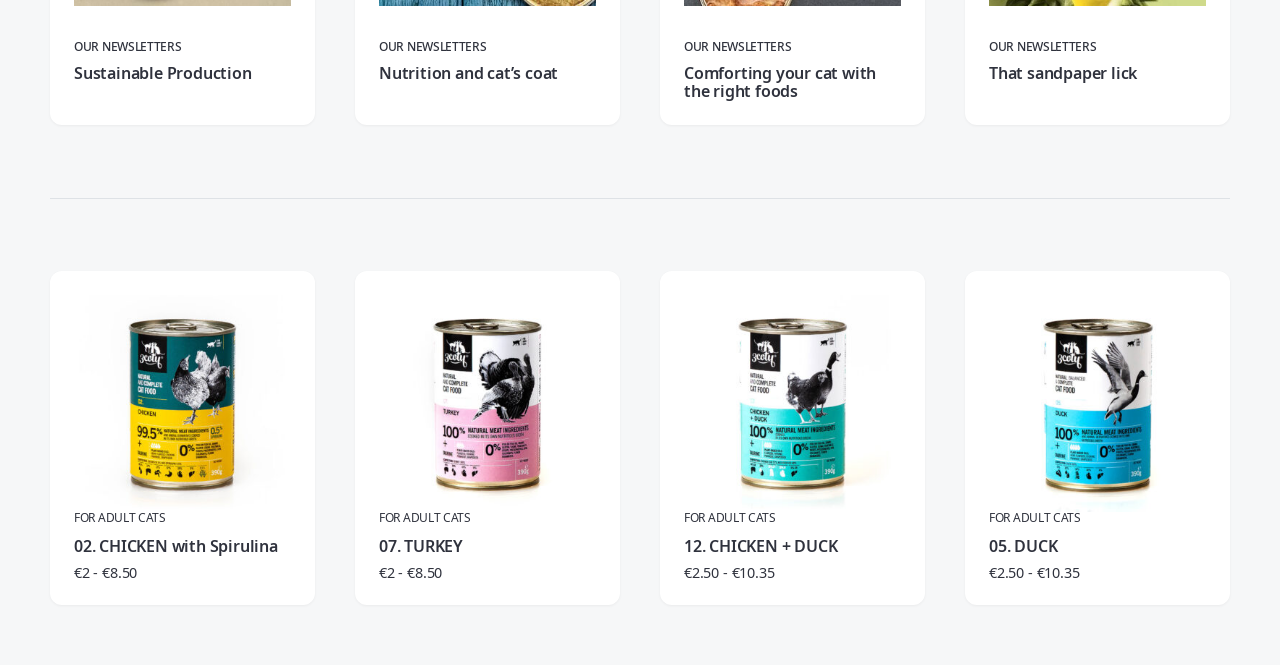Please answer the following question using a single word or phrase: 
What is the topic of the first heading?

Sustainable Production